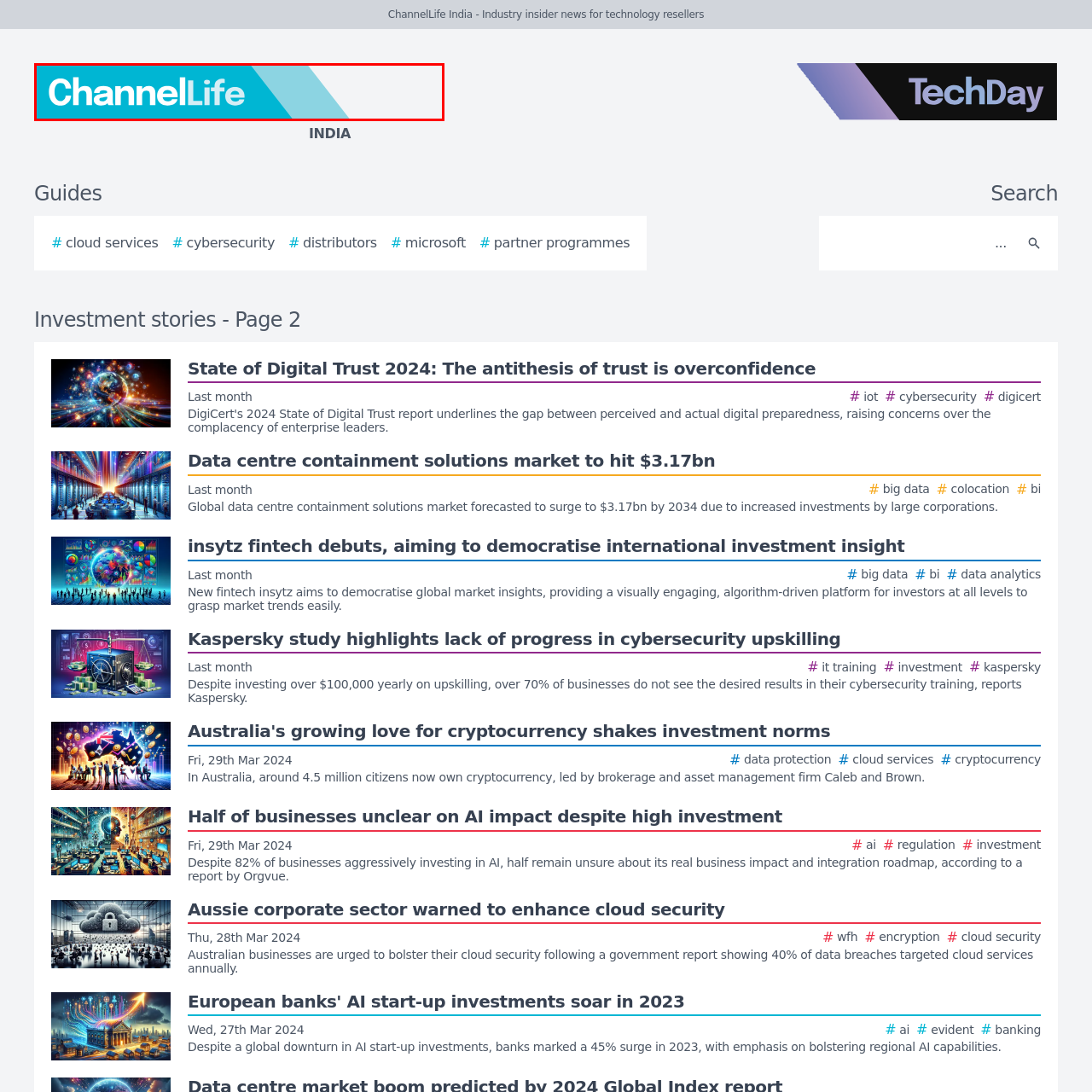Detail the features and components of the image inside the red outline.

The image features the logo of ChannelLife India, prominently displayed against a vibrant blue background. The logo incorporates the name "ChannelLife" in white, bold typography, conveying a sense of modernity and professionalism. This branding represents ChannelLife India, a platform that provides insider news and insights for technology resellers, highlighting its focus on the technology industry and its news-driven approach. The logo is strategically placed at the top of the webpage, signifying its importance in the site's identity and navigation.